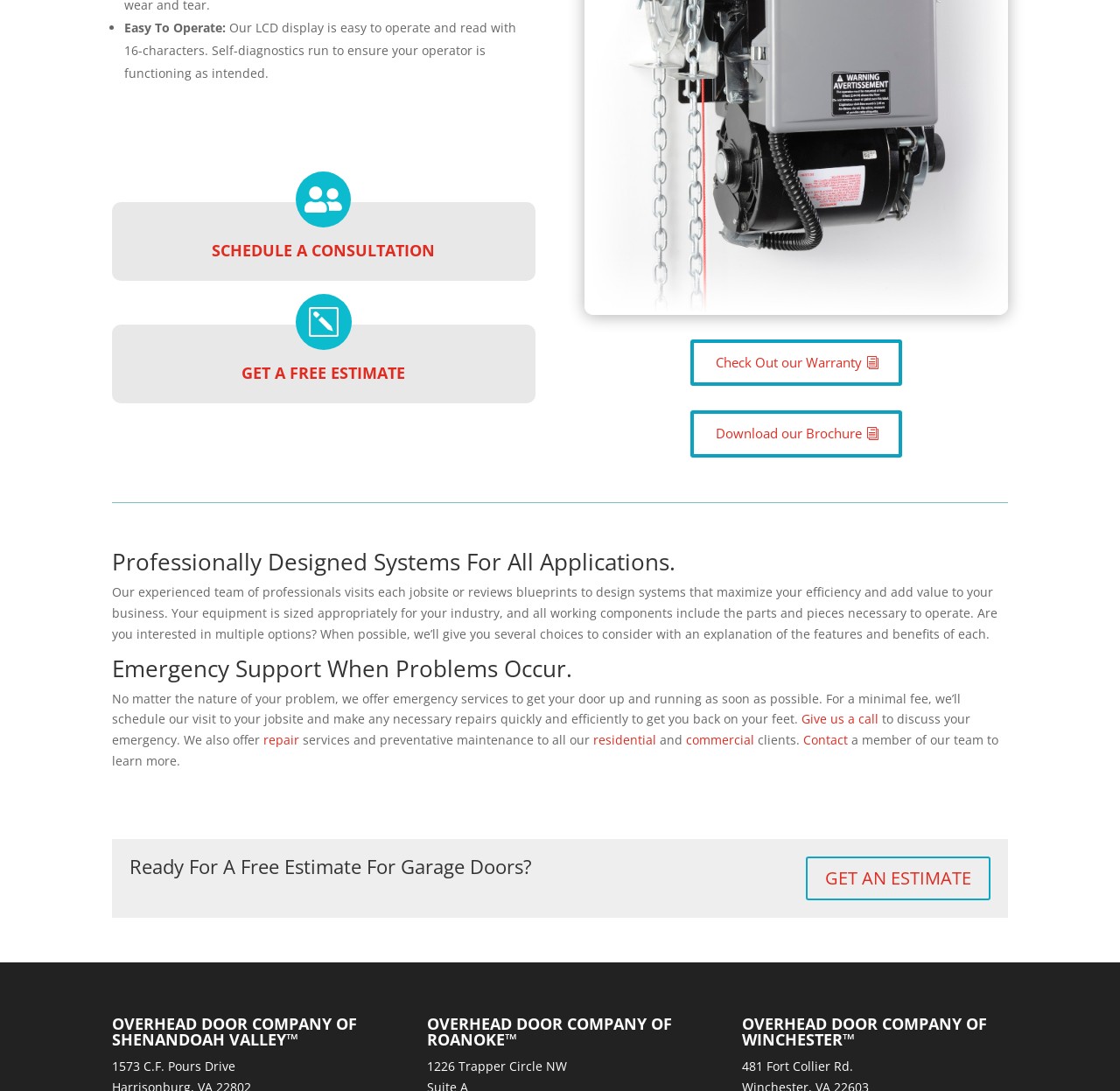Please specify the bounding box coordinates in the format (top-left x, top-left y, bottom-right x, bottom-right y), with values ranging from 0 to 1. Identify the bounding box for the UI component described as follows: residential

[0.53, 0.671, 0.586, 0.686]